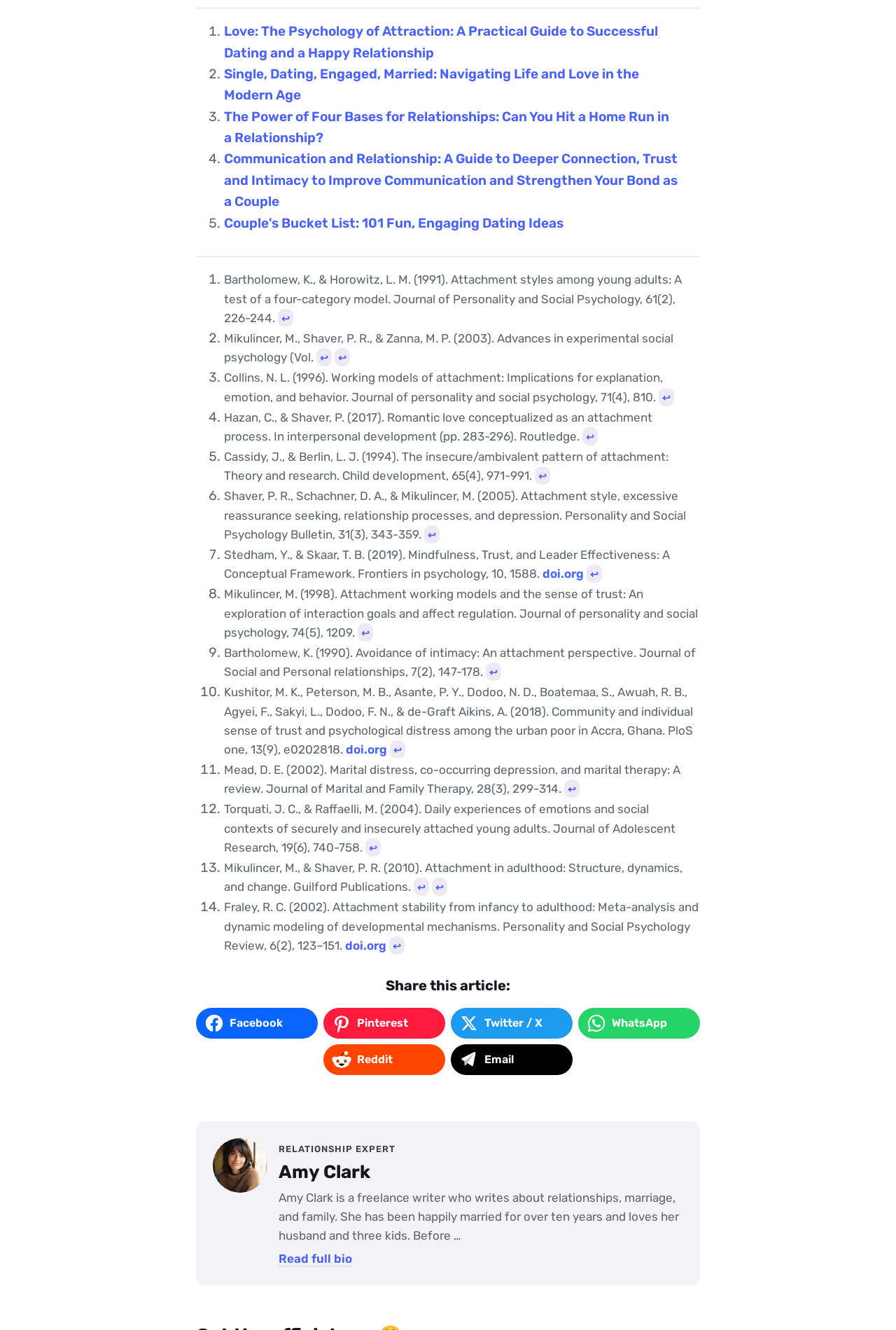Locate the bounding box coordinates of the area you need to click to fulfill this instruction: 'Click on 'Single, Dating, Engaged, Married: Navigating Life and Love in the Modern Age''. The coordinates must be in the form of four float numbers ranging from 0 to 1: [left, top, right, bottom].

[0.25, 0.049, 0.713, 0.078]